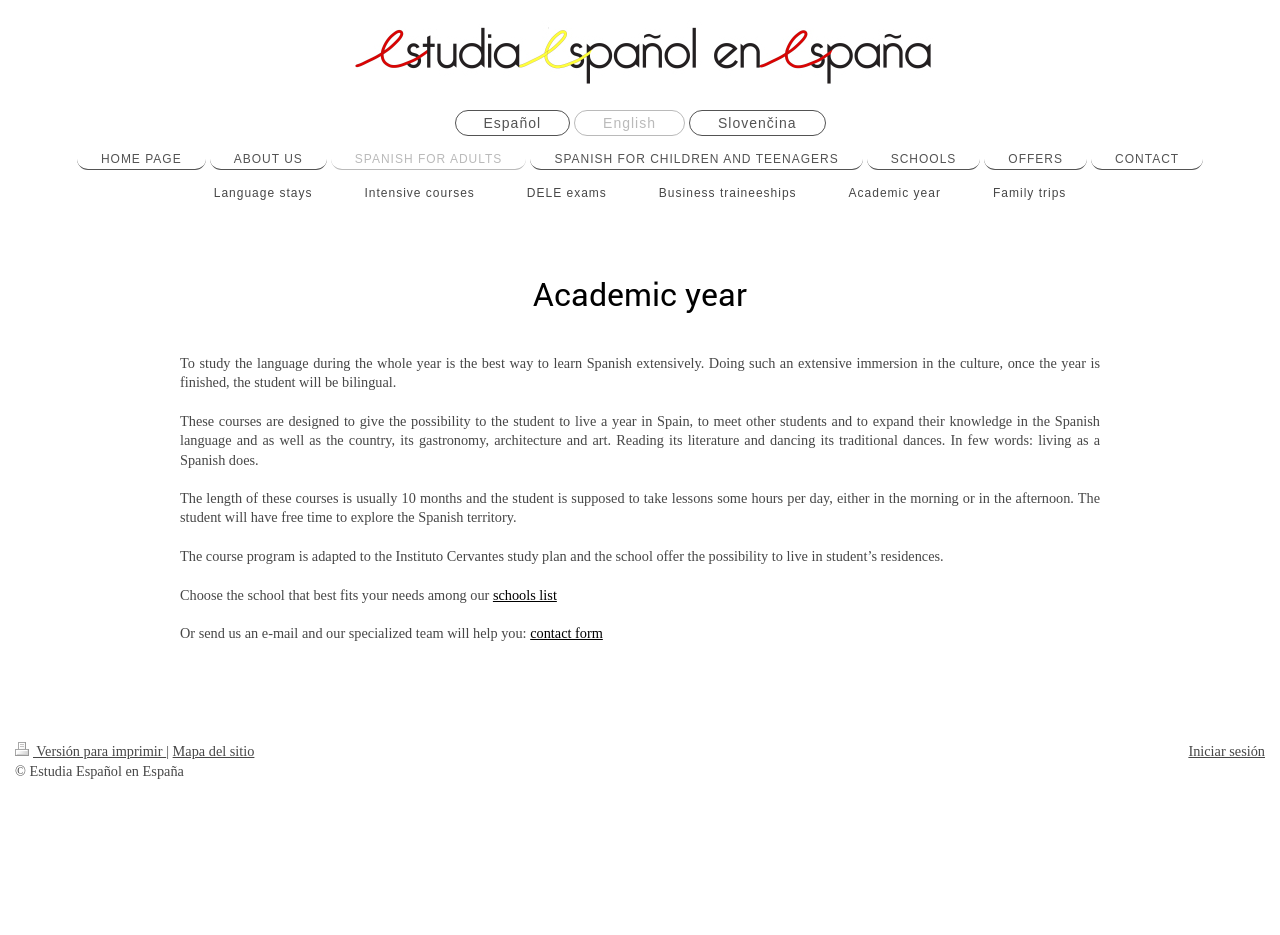Determine the bounding box coordinates for the area that needs to be clicked to fulfill this task: "Learn more about Academic year". The coordinates must be given as four float numbers between 0 and 1, i.e., [left, top, right, bottom].

[0.644, 0.195, 0.754, 0.218]